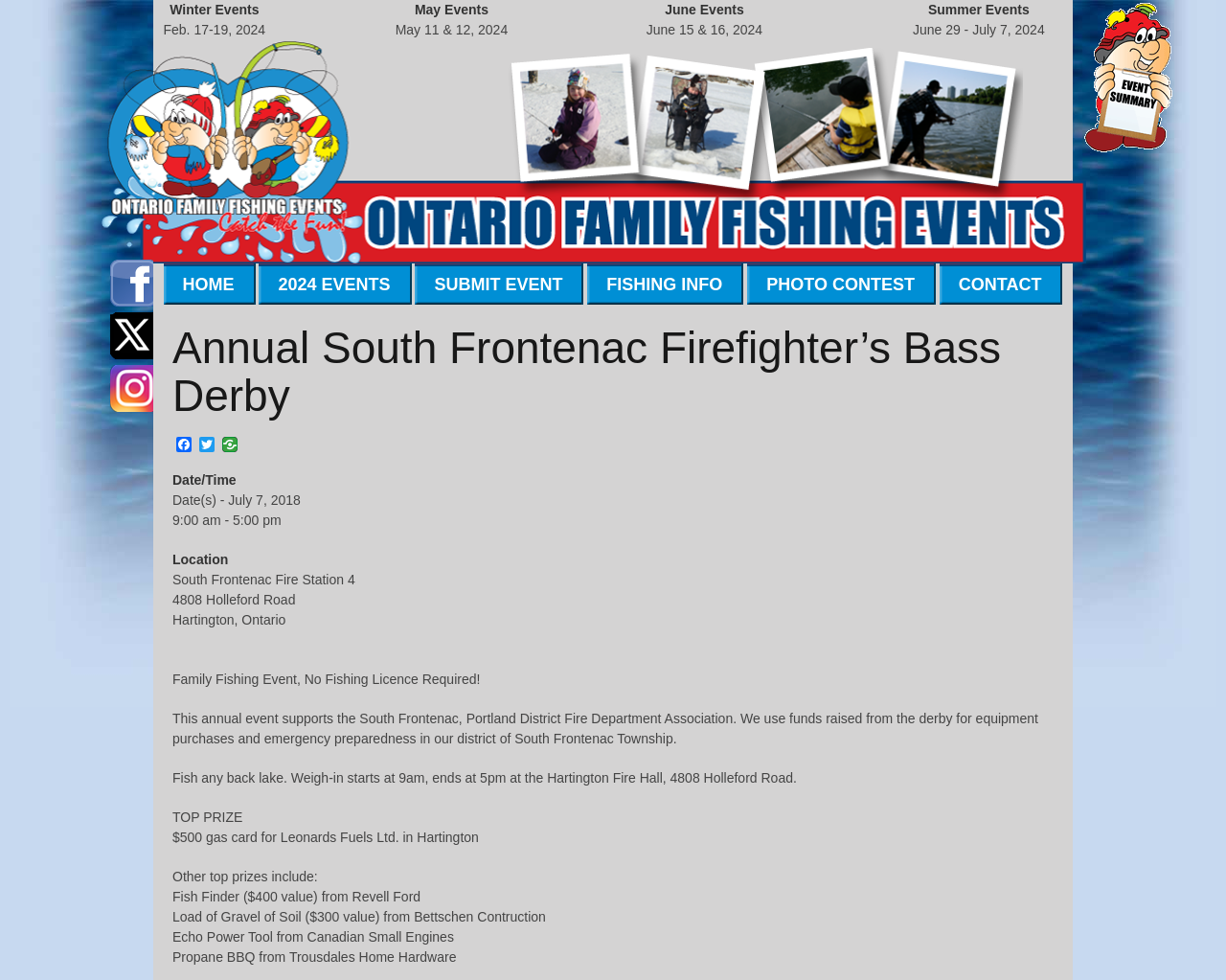Identify the bounding box coordinates for the UI element described as follows: "name="et_pb_signup_lastname" placeholder="Last Name"". Ensure the coordinates are four float numbers between 0 and 1, formatted as [left, top, right, bottom].

None